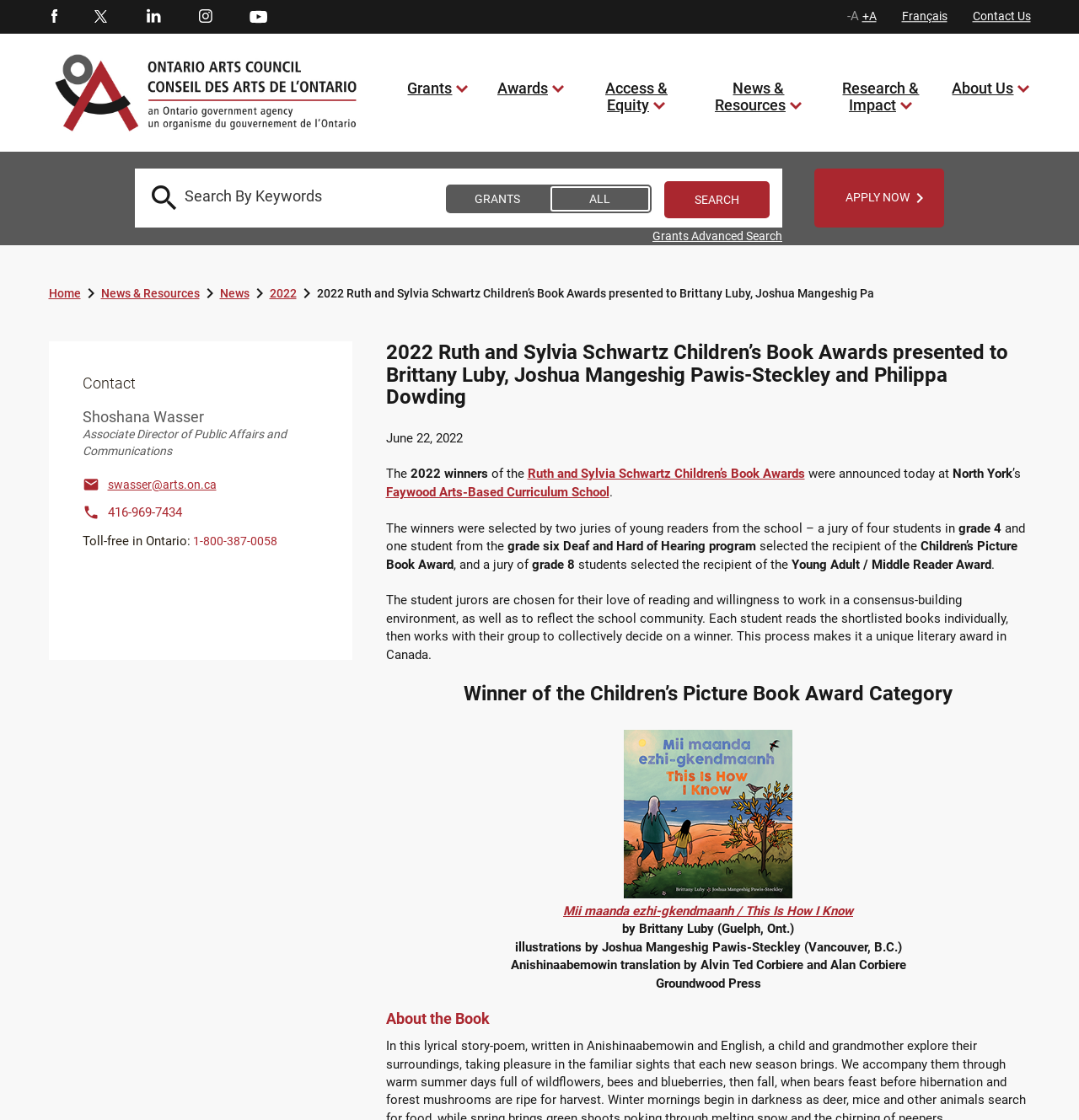Please extract and provide the main headline of the webpage.

2022 Ruth and Sylvia Schwartz Children’s Book Awards presented to Brittany Luby, Joshua Mangeshig Pawis-Steckley and Philippa Dowding